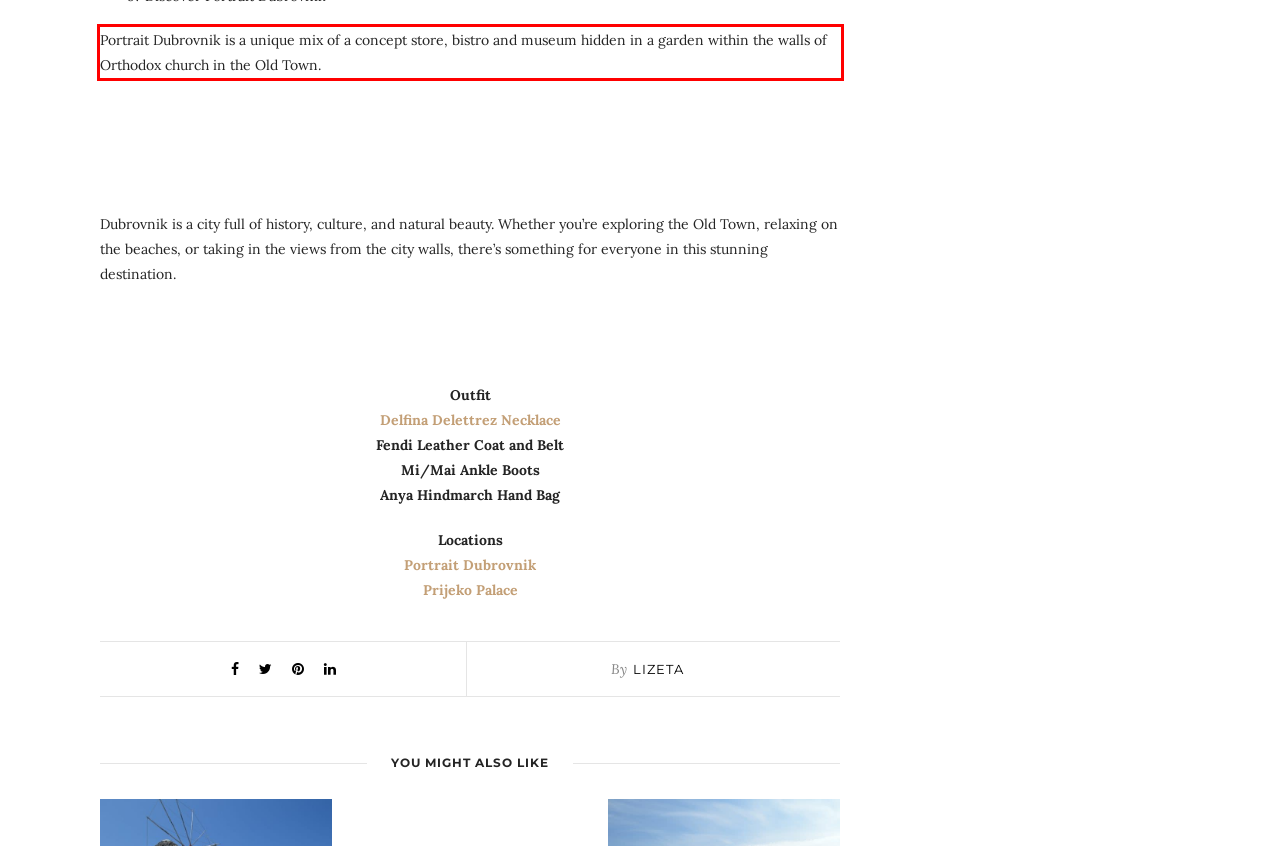Please identify the text within the red rectangular bounding box in the provided webpage screenshot.

Portrait Dubrovnik is a unique mix of a concept store, bistro and museum hidden in a garden within the walls of Orthodox church in the Old Town.